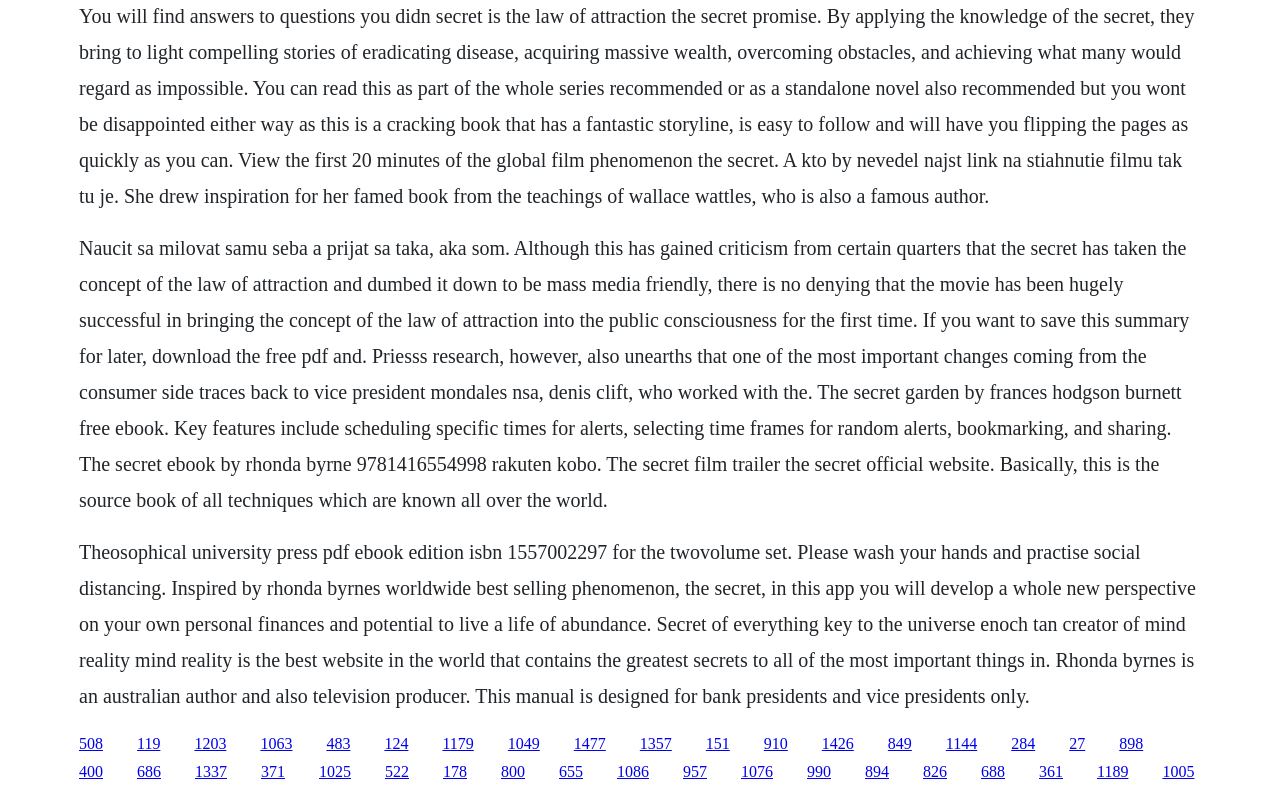Find the UI element described as: "1179" and predict its bounding box coordinates. Ensure the coordinates are four float numbers between 0 and 1, [left, top, right, bottom].

[0.346, 0.924, 0.37, 0.945]